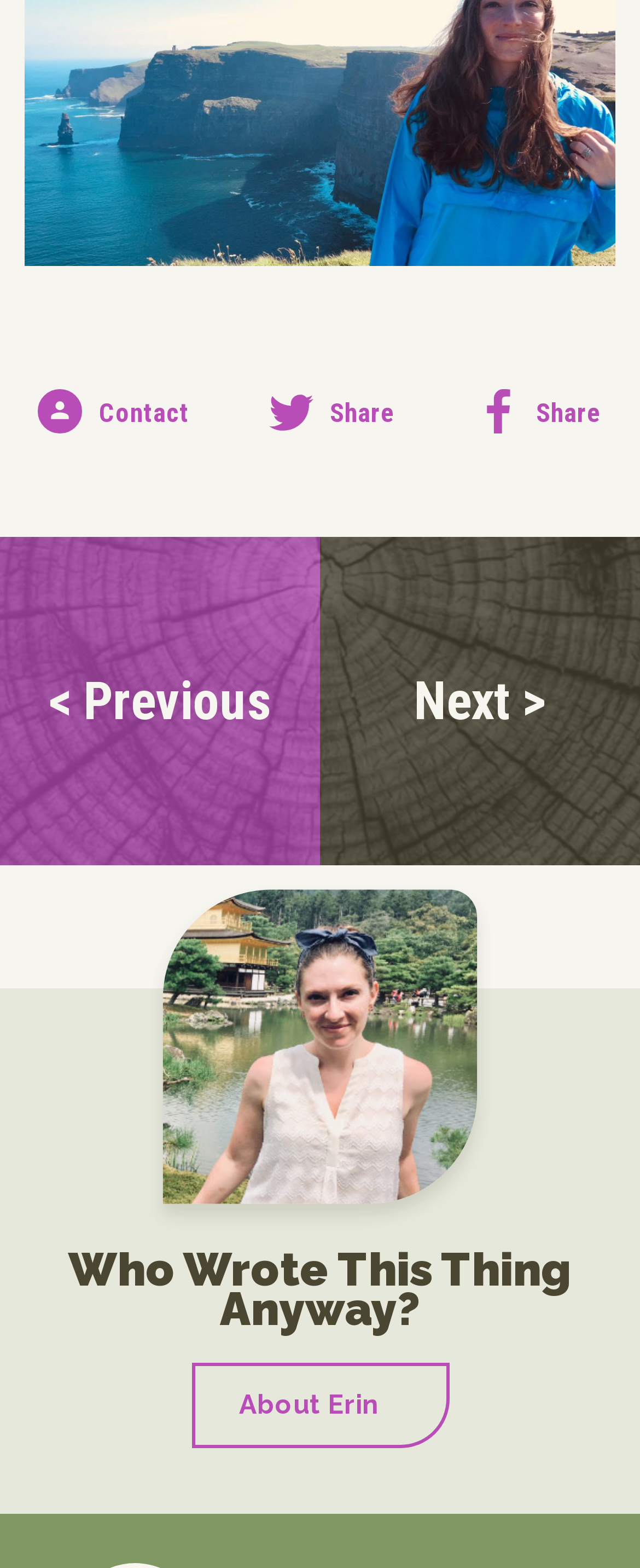Provide a short answer using a single word or phrase for the following question: 
What is the text of the link below the heading at the bottom of the webpage?

About Erin